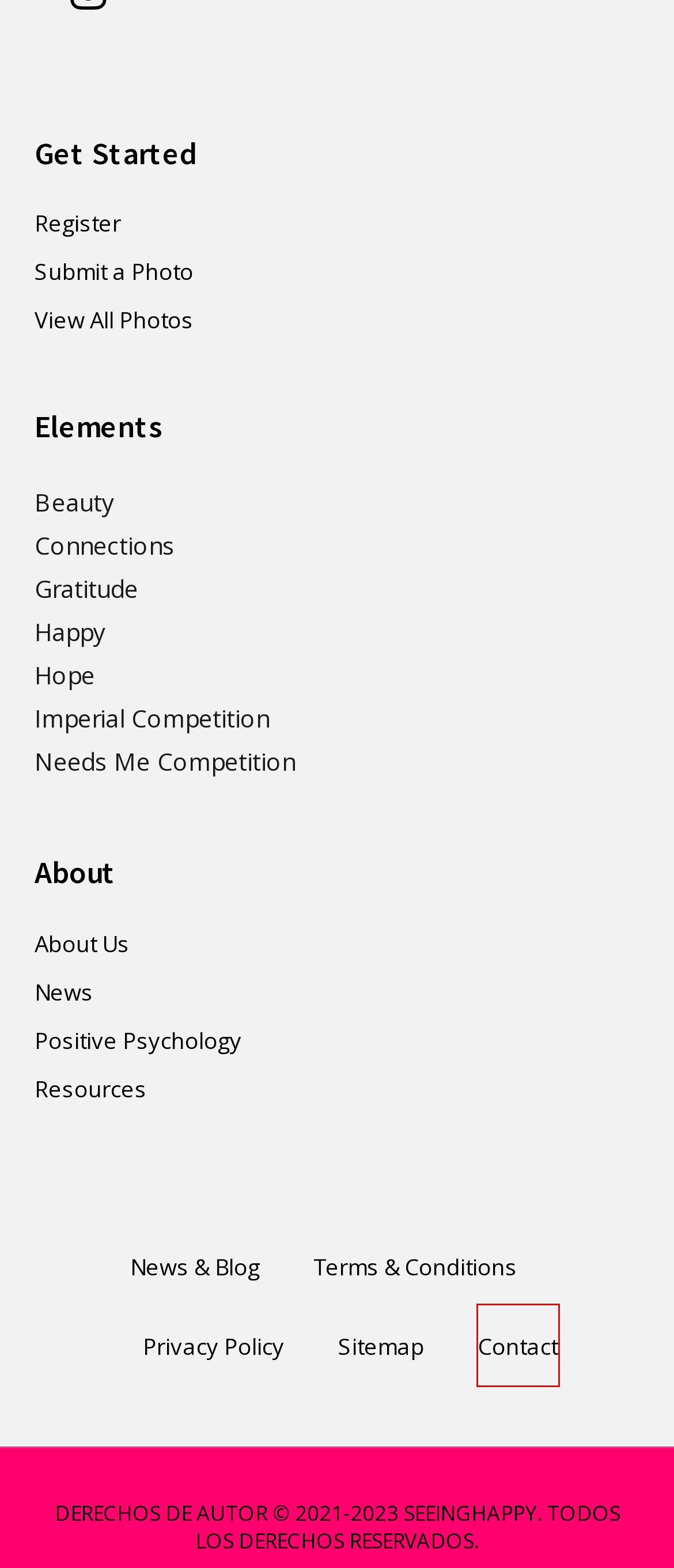Take a look at the provided webpage screenshot featuring a red bounding box around an element. Select the most appropriate webpage description for the page that loads after clicking on the element inside the red bounding box. Here are the candidates:
A. Connections Archives -
B. Resources -
C. Happy Archives -
D. Contact -
E. Happy Feed -
F. Submit a Photo -
G. Gratitude Archives -
H. Imperial Competition Archives -

D